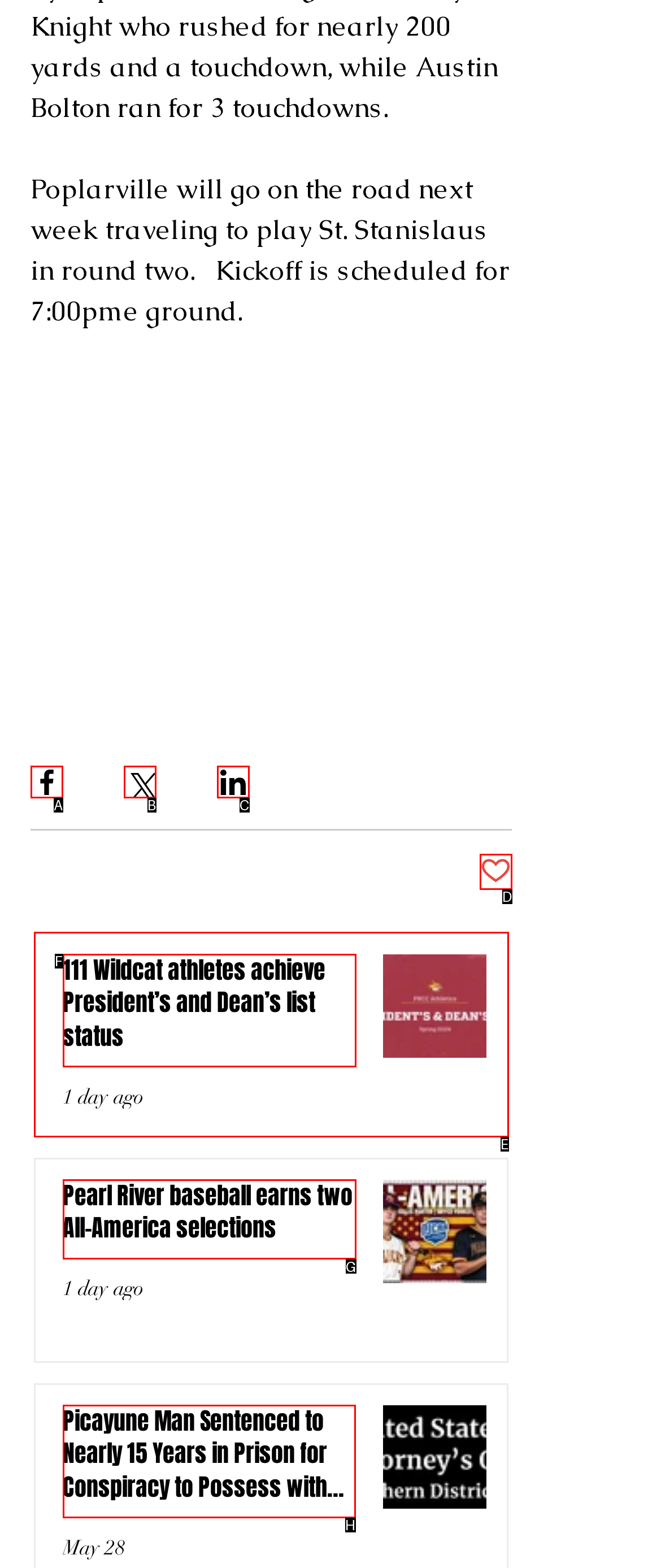Select the right option to accomplish this task: Read news about Picayune Man Sentenced. Reply with the letter corresponding to the correct UI element.

H